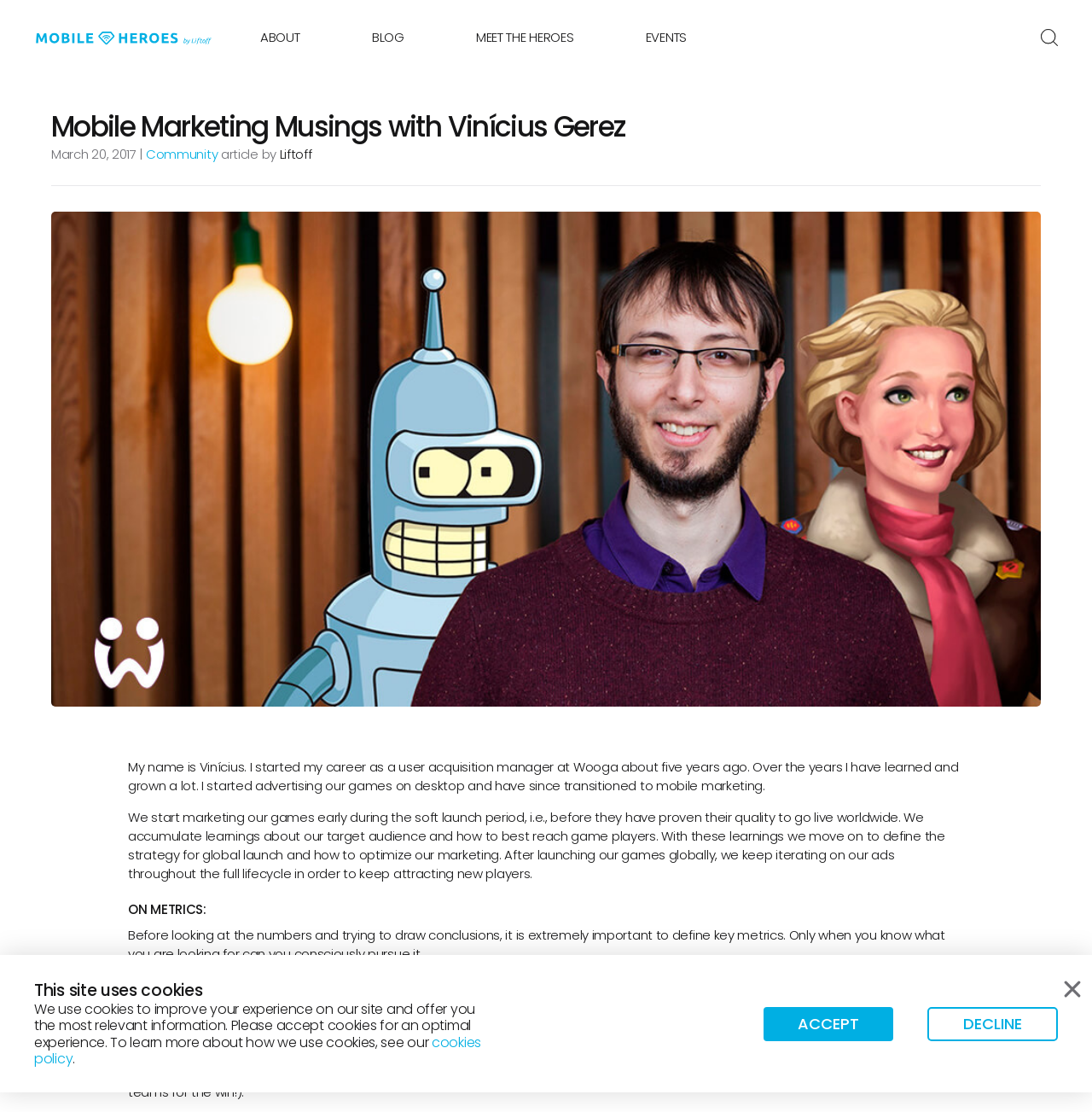Can you look at the image and give a comprehensive answer to the question:
What is the importance of defining key metrics?

The text 'Before looking at the numbers and trying to draw conclusions, it is extremely important to define key metrics. Only when you know what you are looking for can you consciously pursue it.' suggests that defining key metrics is important because it allows one to consciously pursue their goals.